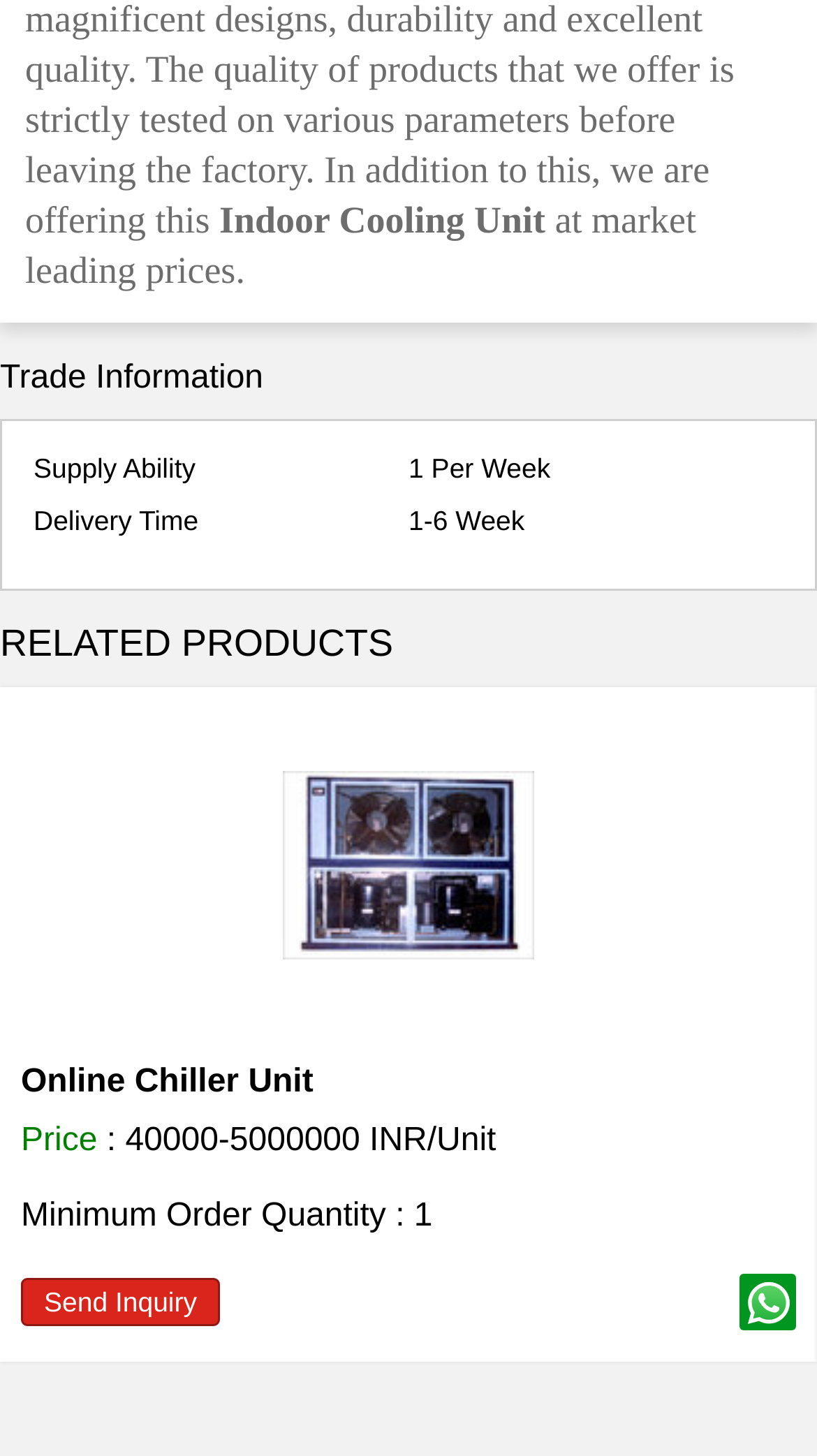Observe the image and answer the following question in detail: What is the supply ability of the product?

I found the 'Supply Ability' label on the webpage, and next to it, I saw the text '1 Per Week', which indicates the supply ability of the product.